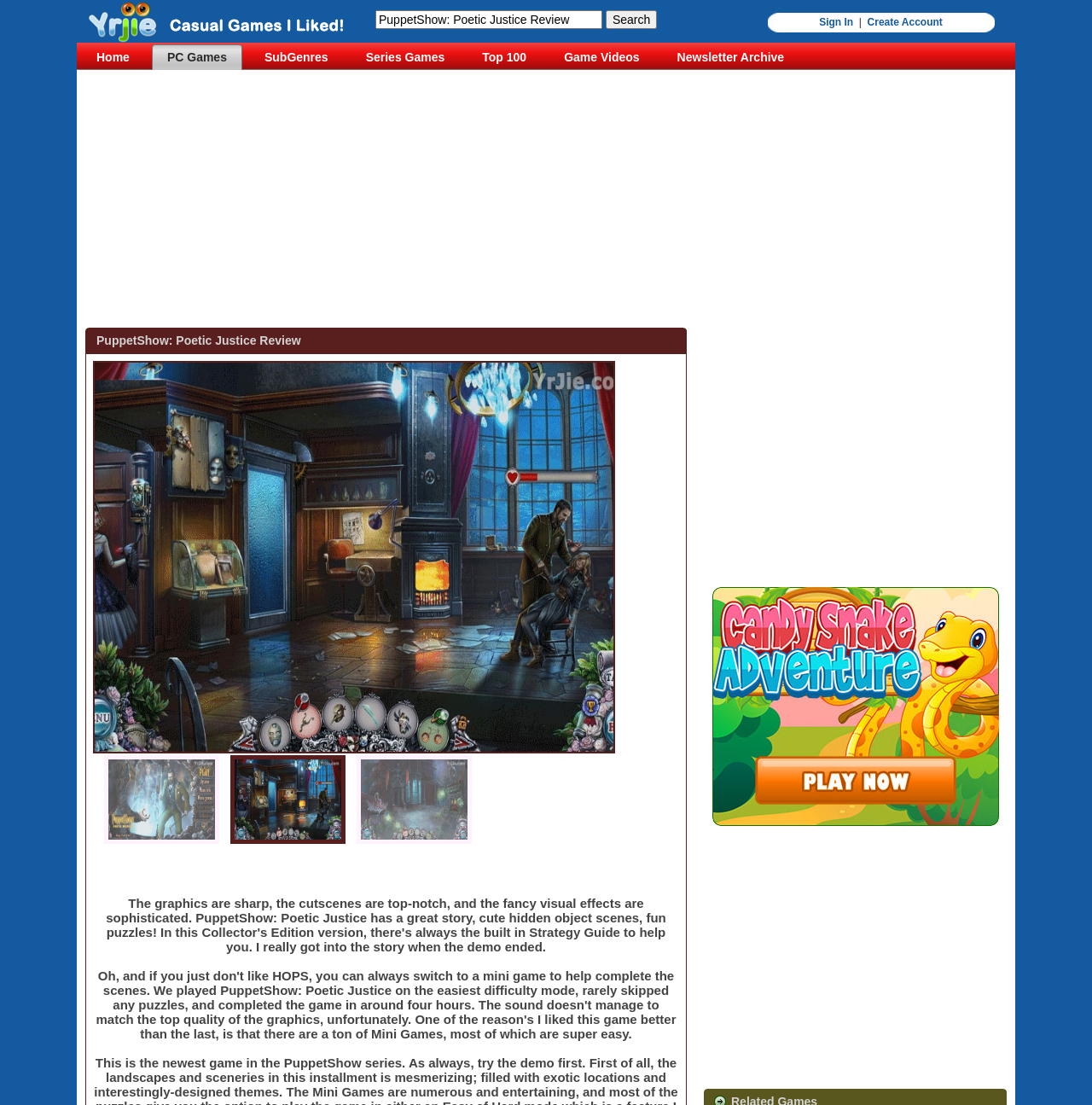Pinpoint the bounding box coordinates of the area that should be clicked to complete the following instruction: "Go to the home page". The coordinates must be given as four float numbers between 0 and 1, i.e., [left, top, right, bottom].

[0.074, 0.04, 0.133, 0.063]